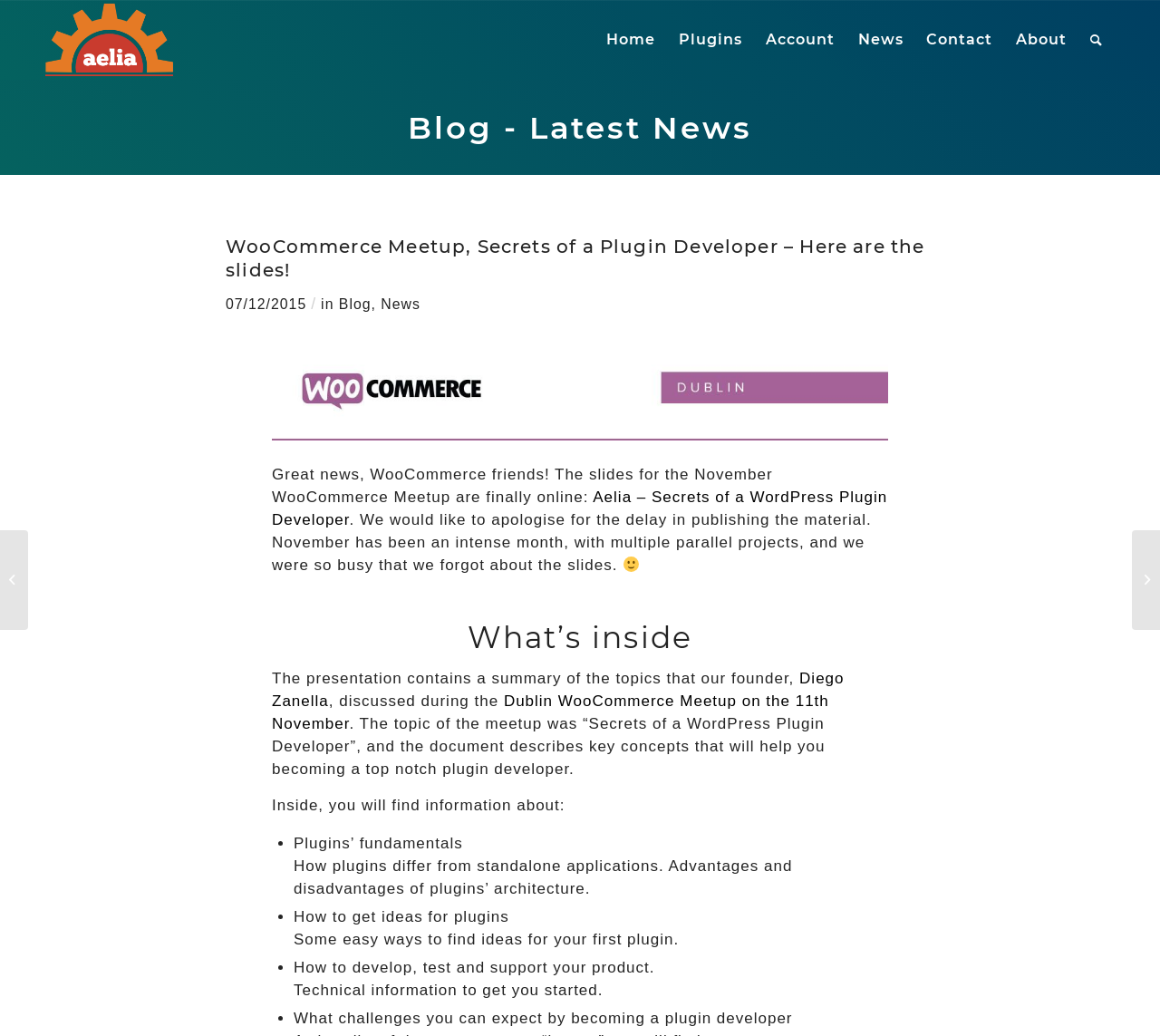Locate the bounding box coordinates of the segment that needs to be clicked to meet this instruction: "Search for something".

[0.93, 0.0, 0.961, 0.077]